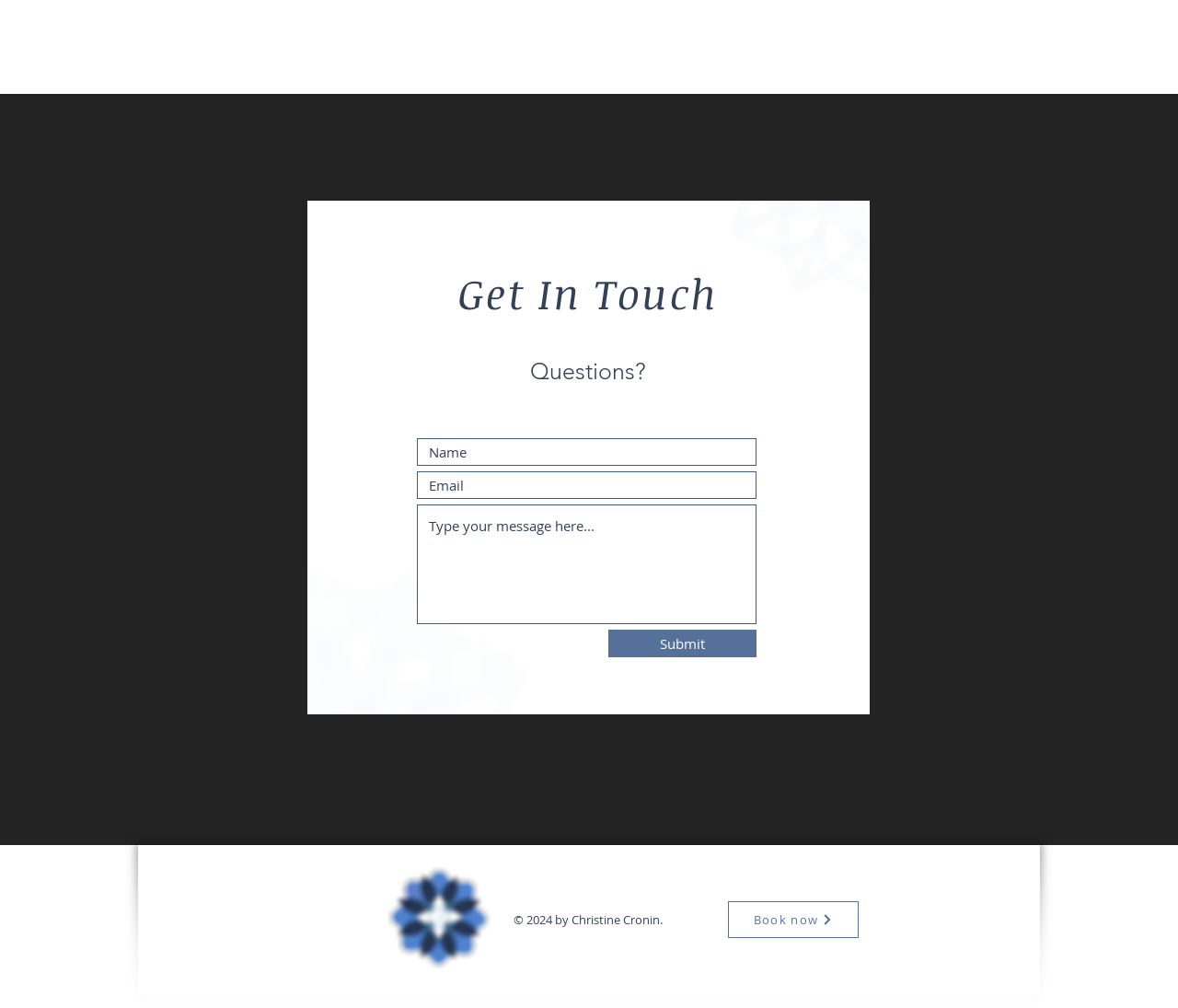Please examine the image and provide a detailed answer to the question: What is the purpose of the form?

The form is located under the heading 'Get In Touch' and has fields for name, email, and a message, indicating that its purpose is to allow users to get in touch with the website owner or administrator.